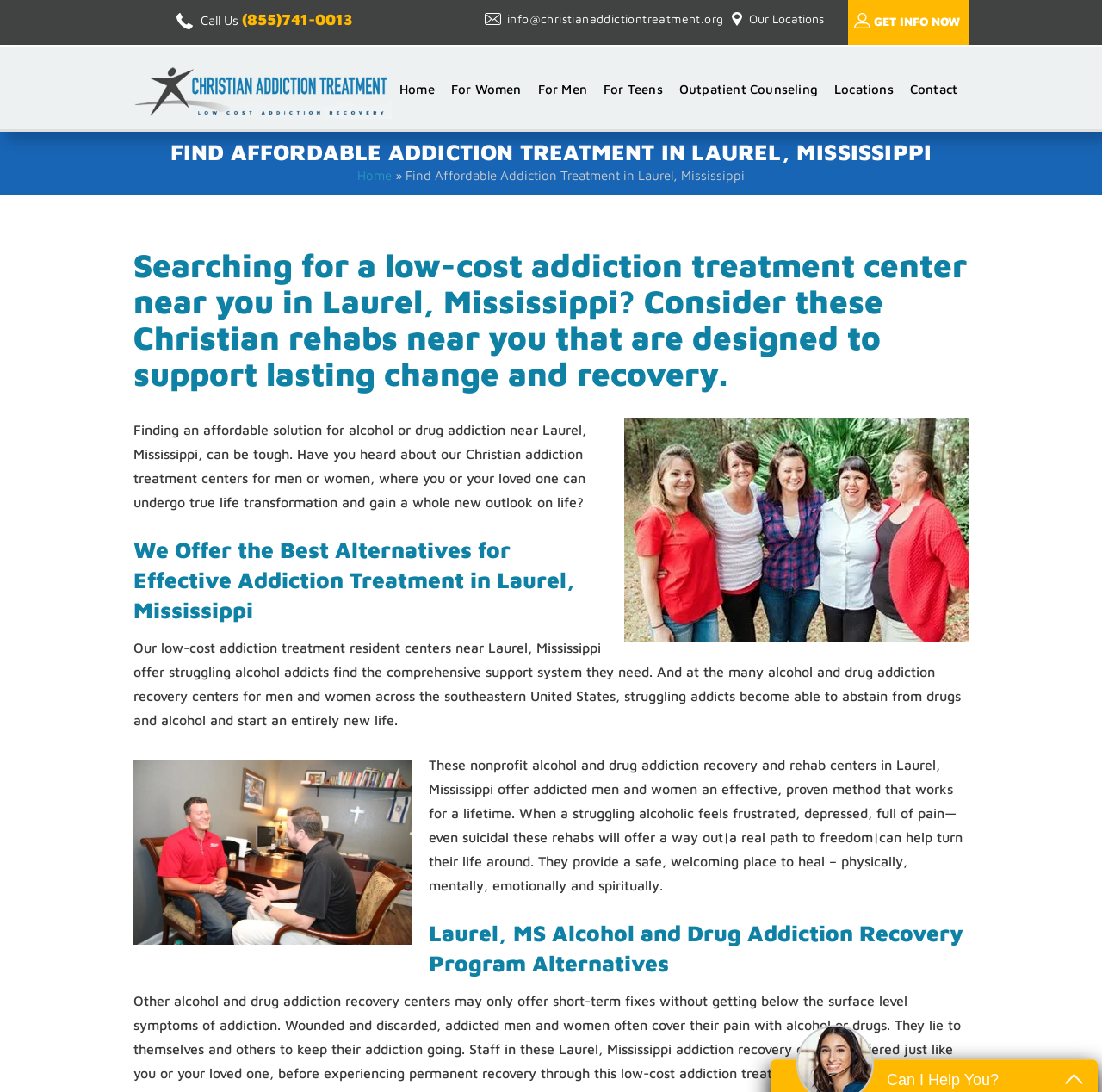Indicate the bounding box coordinates of the element that must be clicked to execute the instruction: "Get more information about addiction treatment centers". The coordinates should be given as four float numbers between 0 and 1, i.e., [left, top, right, bottom].

[0.121, 0.058, 0.355, 0.109]